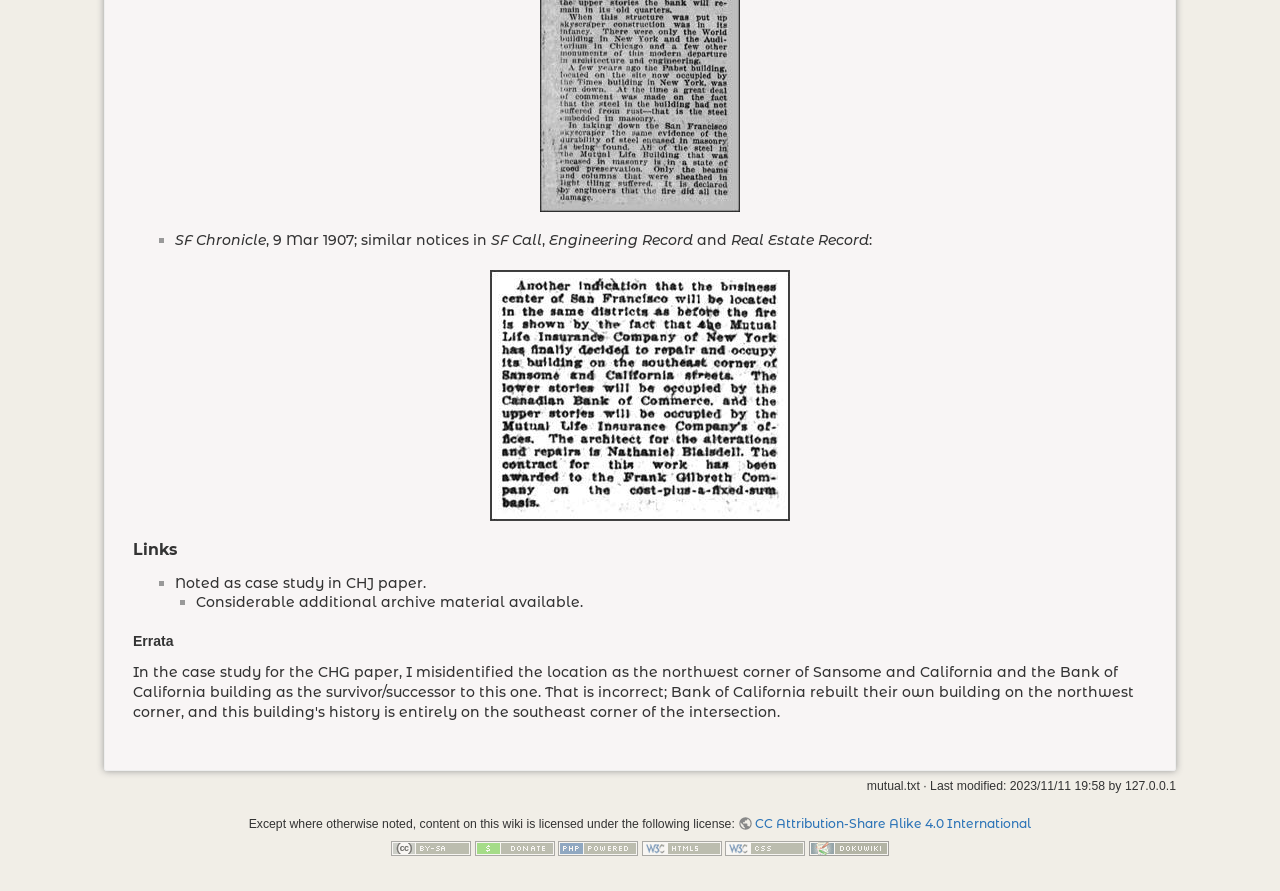Locate the bounding box coordinates of the clickable region to complete the following instruction: "Read about Alyssa Delp’s Hat Trick."

None